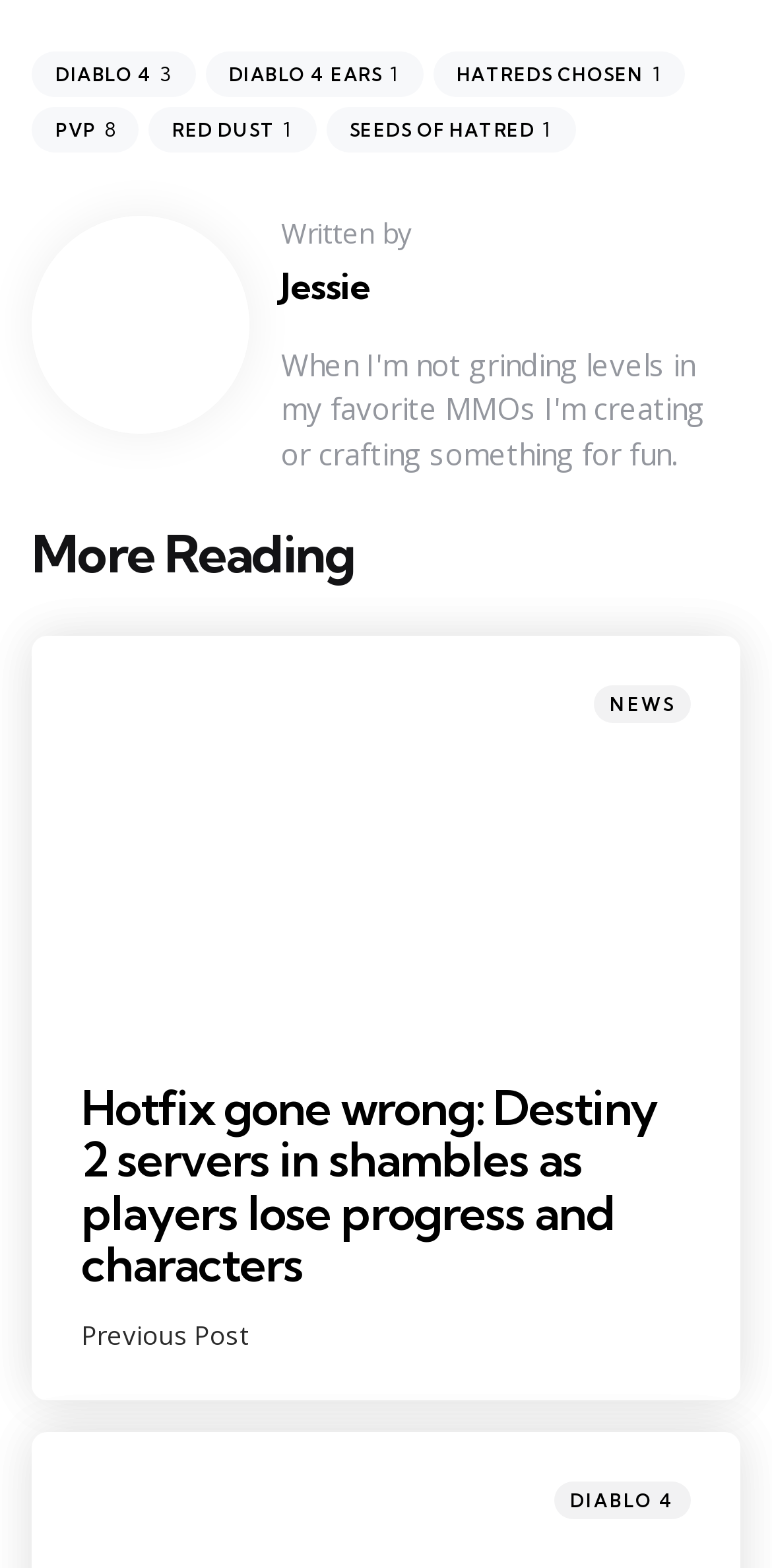Determine the bounding box coordinates of the clickable region to carry out the instruction: "Click on Diablo 4".

[0.041, 0.033, 0.253, 0.062]